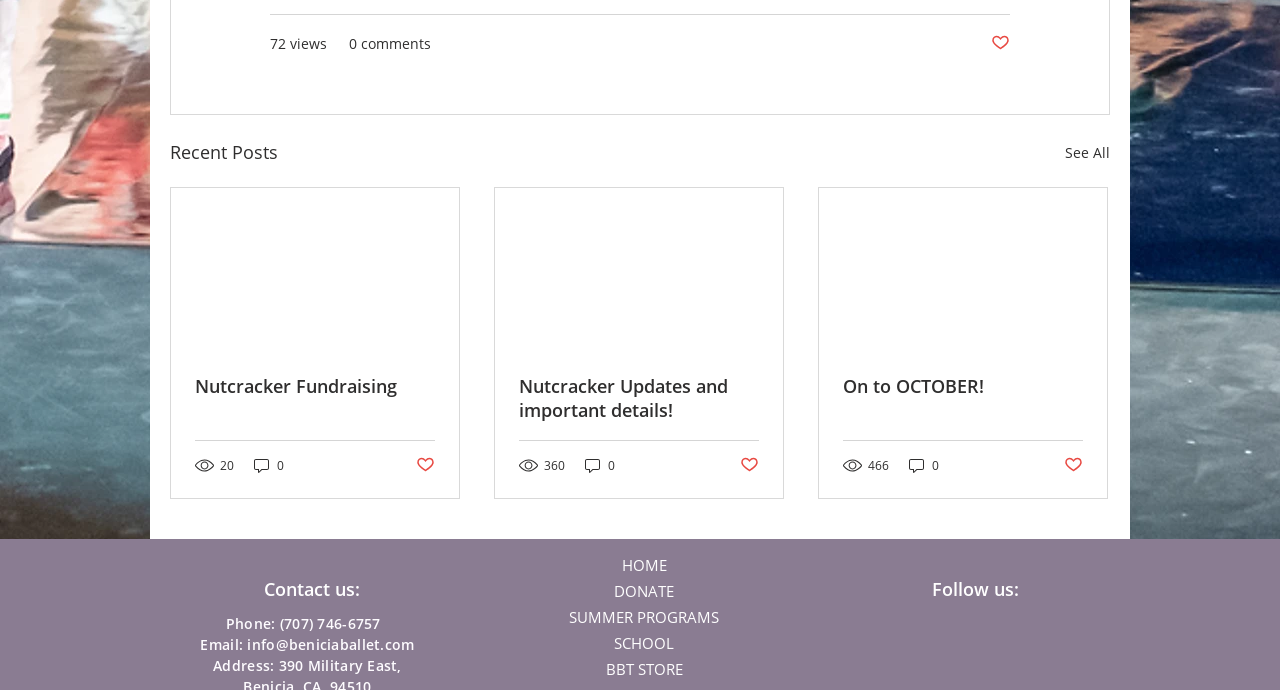Refer to the screenshot and give an in-depth answer to this question: What is the purpose of the 'Post not marked as liked' button?

The 'Post not marked as liked' button is a button element that appears below each post, suggesting that its purpose is to allow users to like a post.